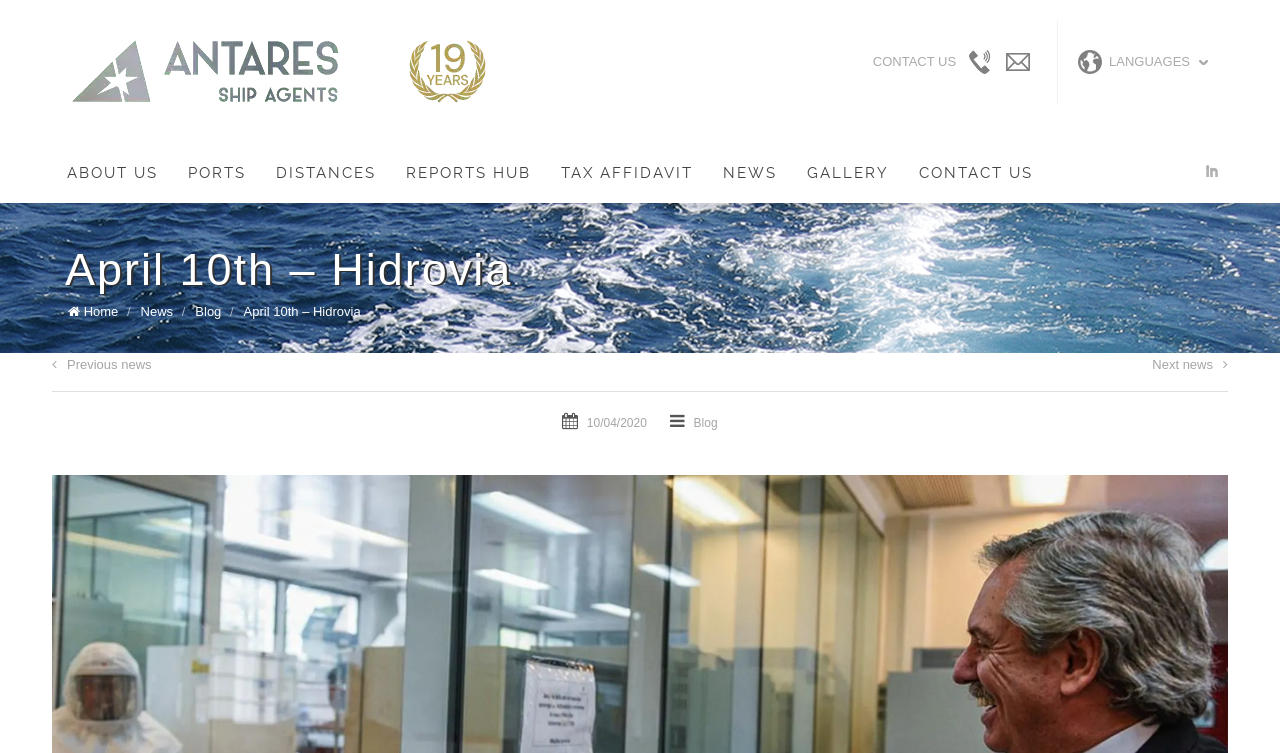Can you specify the bounding box coordinates for the region that should be clicked to fulfill this instruction: "Click on LANGUAGES".

[0.842, 0.066, 0.944, 0.098]